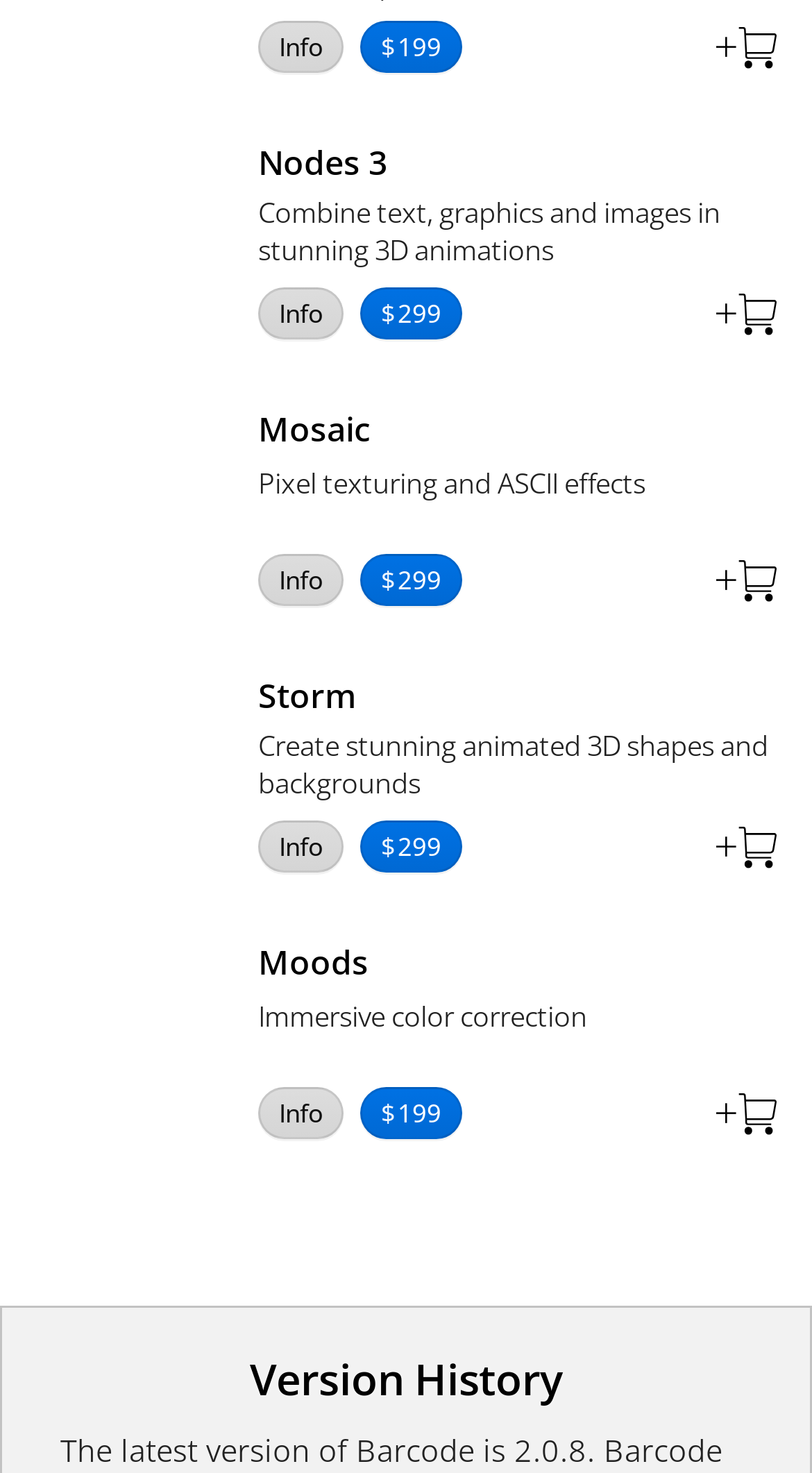Identify the bounding box coordinates of the clickable region to carry out the given instruction: "Explore the 'Food' category".

None